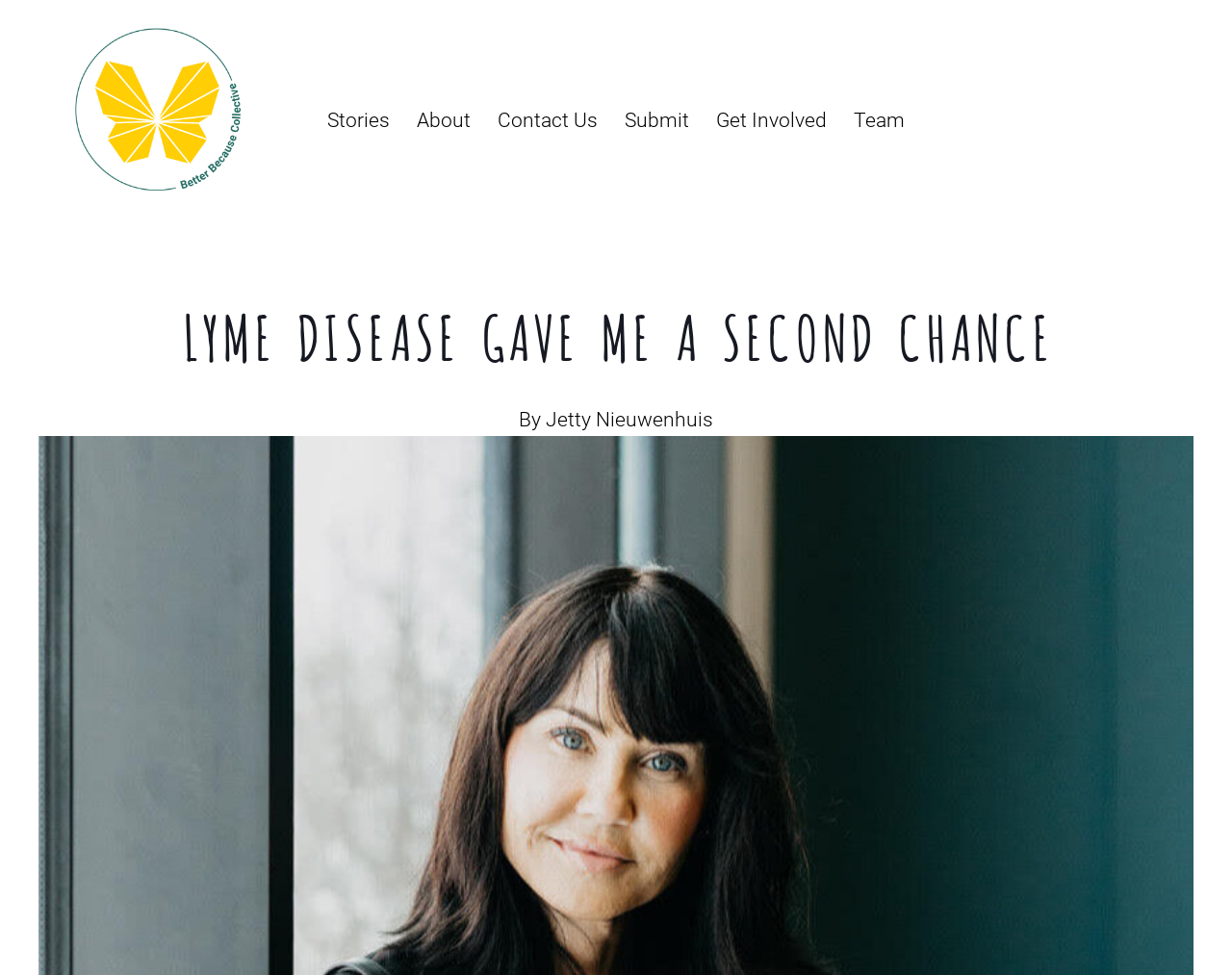Determine the bounding box for the UI element as described: "Stories". The coordinates should be represented as four float numbers between 0 and 1, formatted as [left, top, right, bottom].

[0.266, 0.105, 0.316, 0.142]